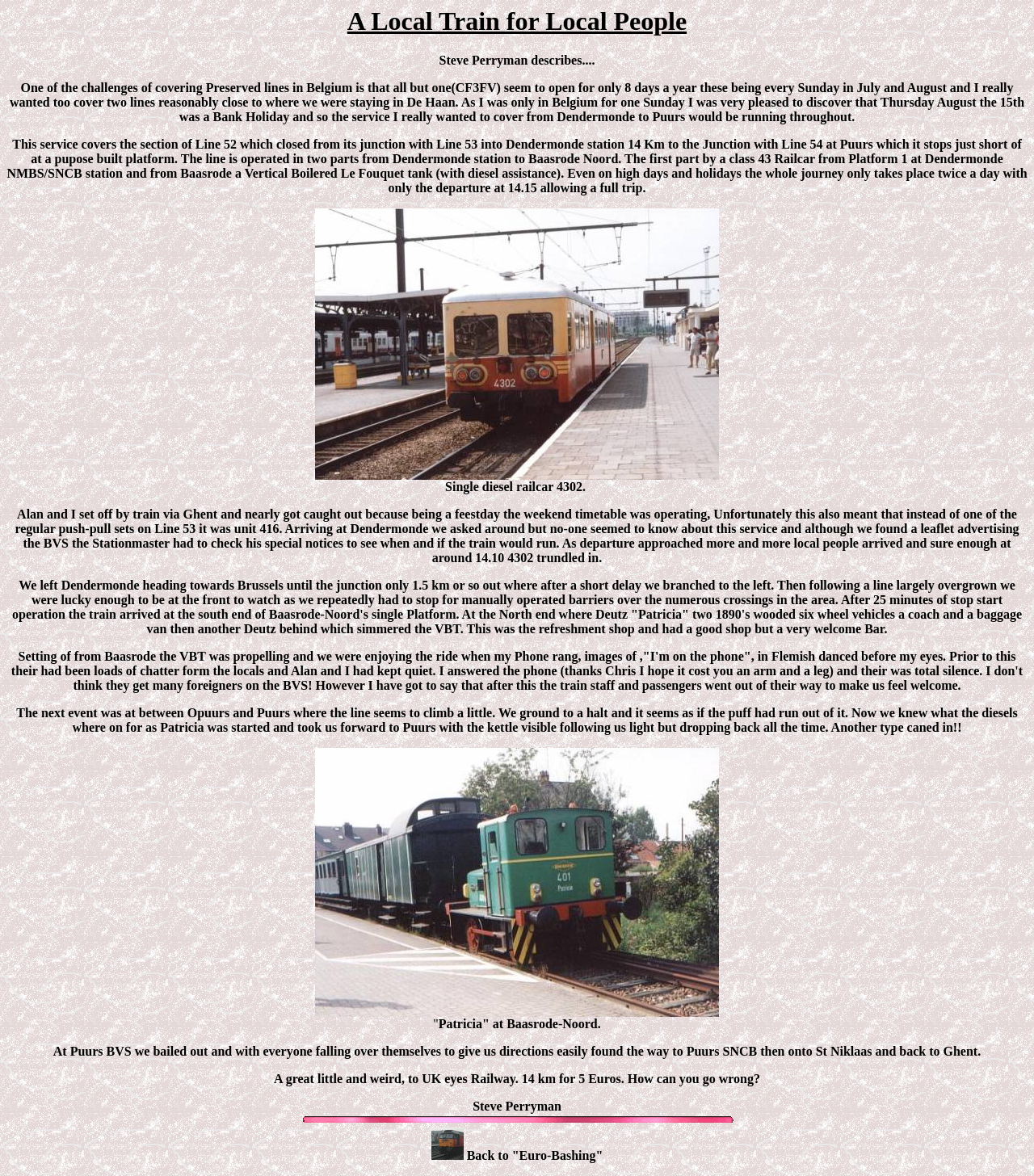Please examine the image and answer the question with a detailed explanation:
How many kilometers is the section of Line 52 that closed?

The article states 'The line is operated in two parts from Dendermonde station to Baasrode Noord. The first part by a class 43 Railcar from Platform 1 at Dendermonde NMBS/SNCB station and from Baasrode a Vertical Boilered Le Fouquet tank (with diesel assistance)... The line is operated in two parts from Dendermonde station to Baasrode Noord... which it stops just short of at a pupose built platform.' This implies that the section of Line 52 that closed is 14 kilometers long.